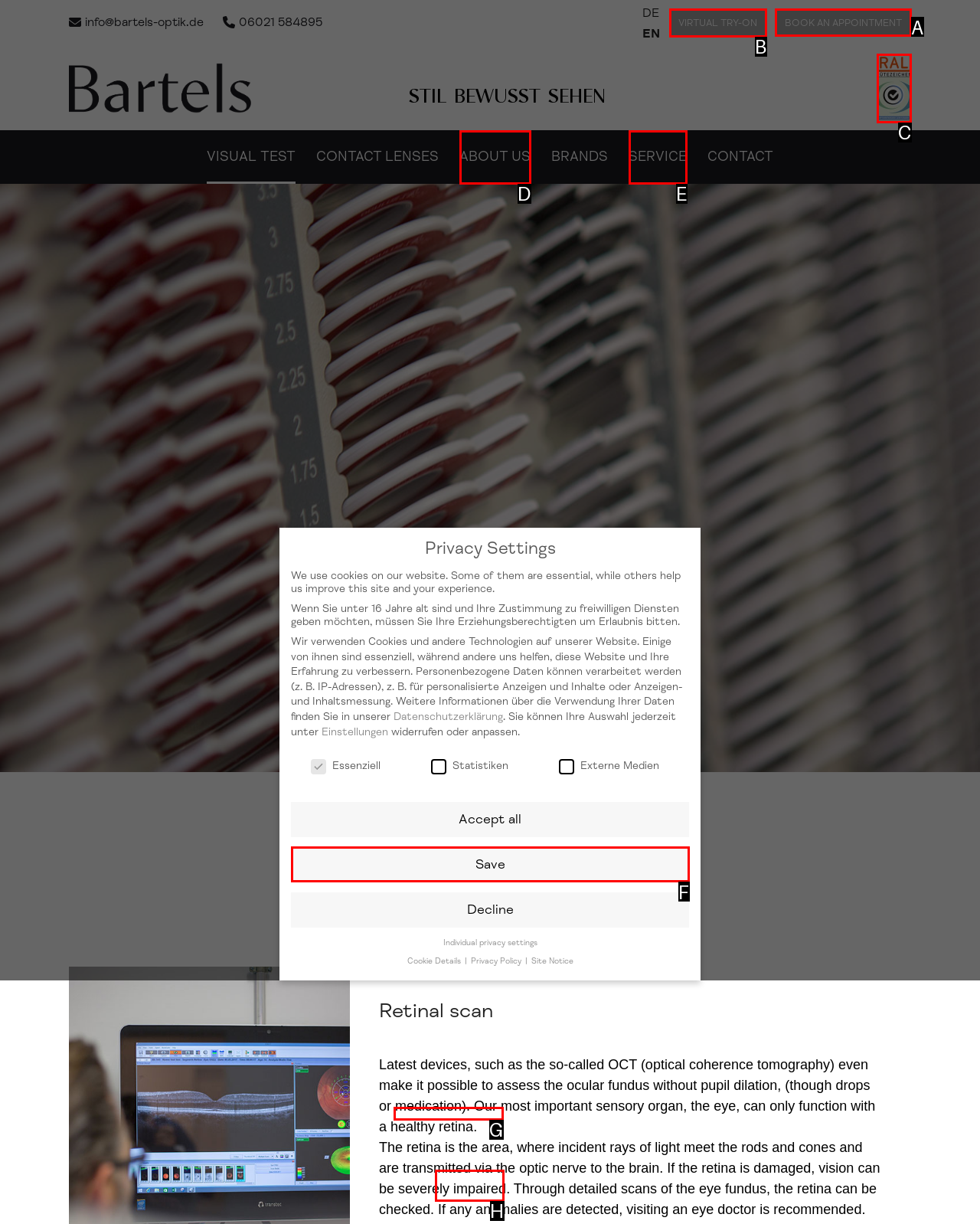Determine which UI element you should click to perform the task: Click the 'BOOK AN APPOINTMENT' link
Provide the letter of the correct option from the given choices directly.

A